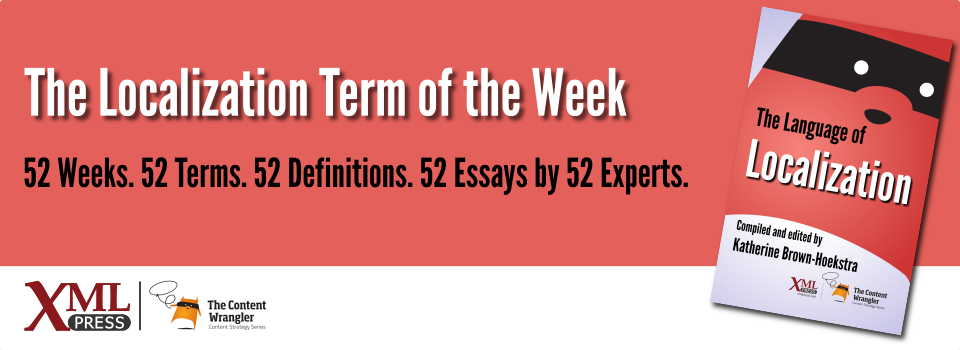What is the name of the book's editor?
Respond with a short answer, either a single word or a phrase, based on the image.

Katherine Brown-Hoekstra